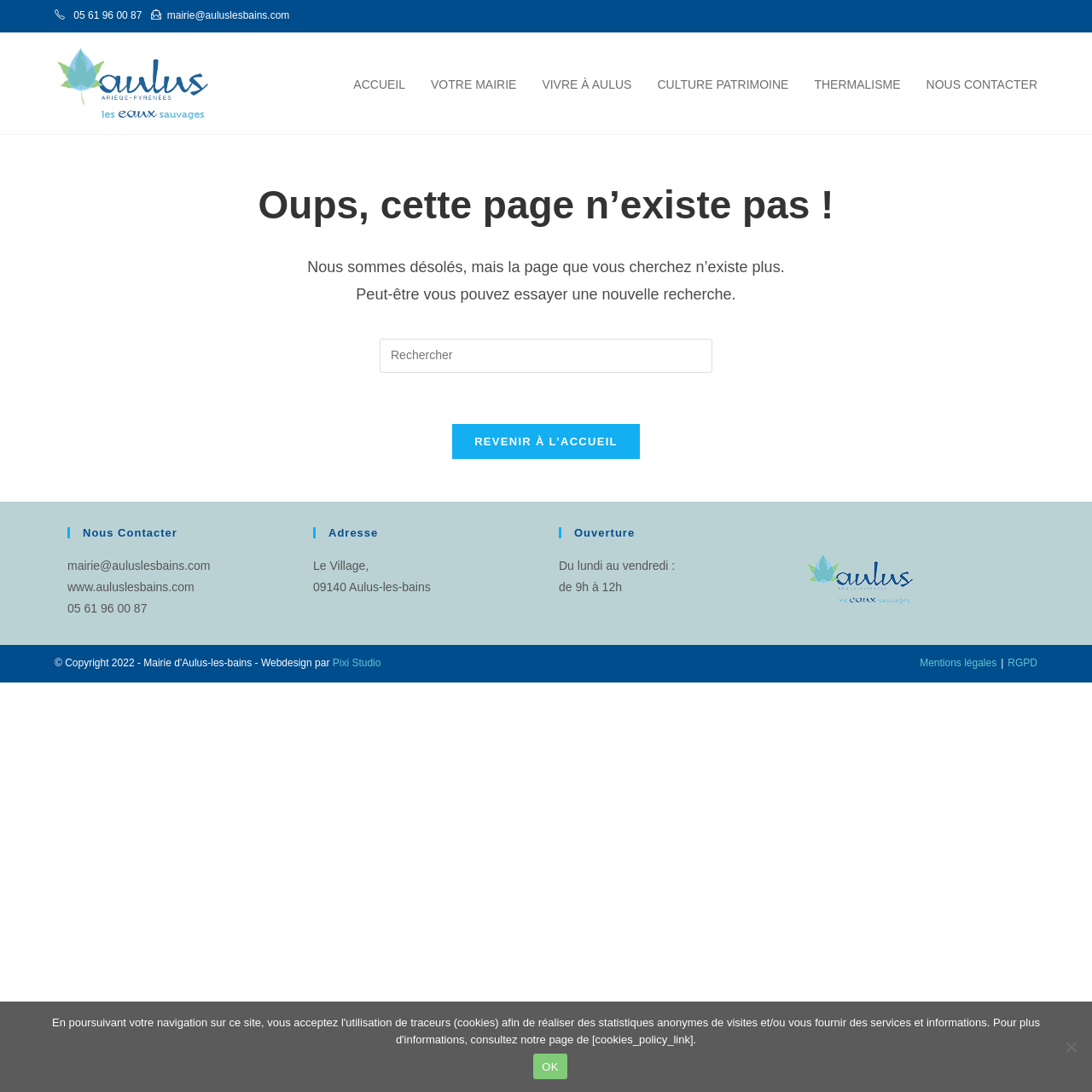Locate the bounding box coordinates of the area that needs to be clicked to fulfill the following instruction: "Visit VOTRE MAIRIE". The coordinates should be in the format of four float numbers between 0 and 1, namely [left, top, right, bottom].

[0.383, 0.054, 0.485, 0.1]